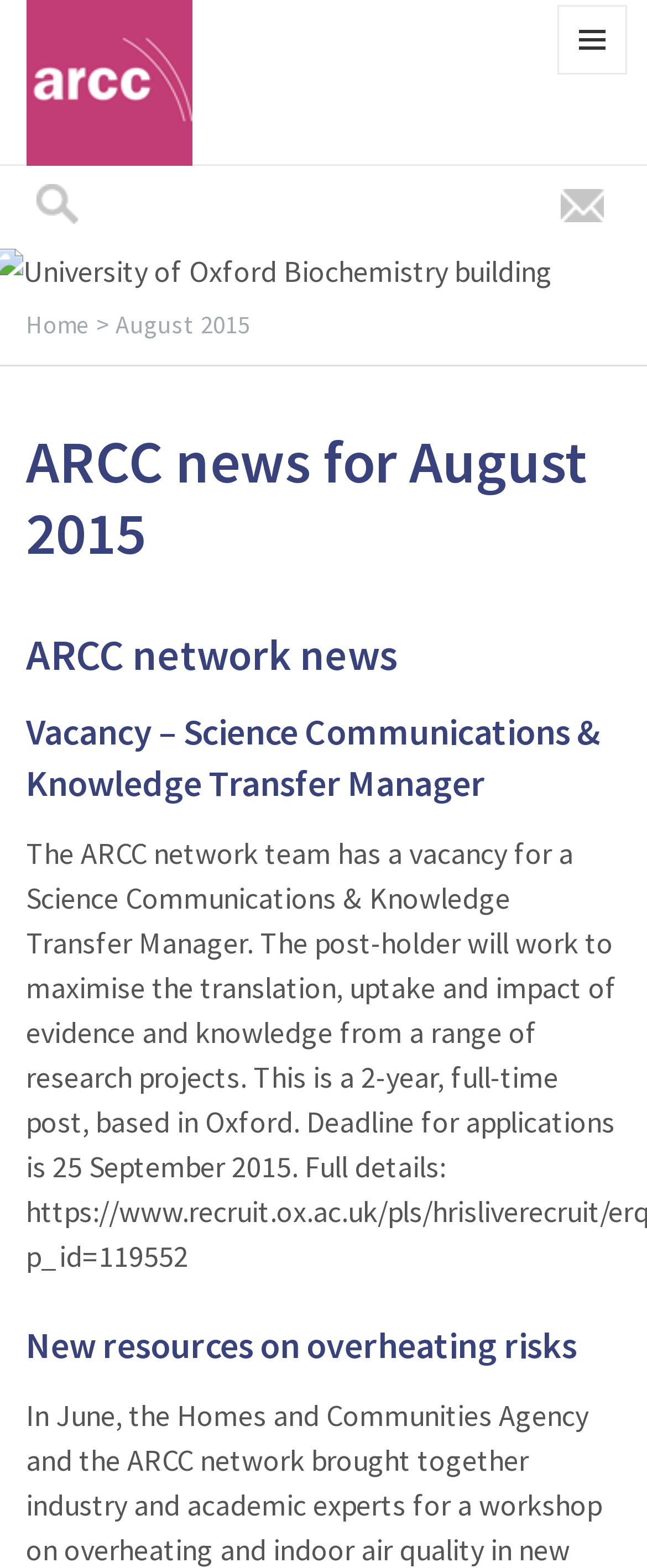Give a detailed account of the webpage.

The webpage is titled "August 2015 – ARCC" and features a menu button at the top right corner with the label "MENU AND WIDGETS". Below the menu button, there is an ARCC logo on the top left corner, accompanied by a search bar with a "Search for:" label and a "SEARCH" button. 

On the top navigation bar, there are several links, including "Home" on the left, followed by a ">" symbol, and then "August 2015" in the middle. There are also two empty links on the right side of the navigation bar.

The main content of the webpage is divided into four sections, each with a heading. The first section is titled "ARCC news for August 2015" and is located below the navigation bar. The second section is titled "ARCC network news" and is positioned below the first section. The third section is titled "Vacancy – Science Communications & Knowledge Transfer Manager" and is located below the second section. The fourth and final section is titled "New resources on overheating risks" and is positioned at the bottom of the page.